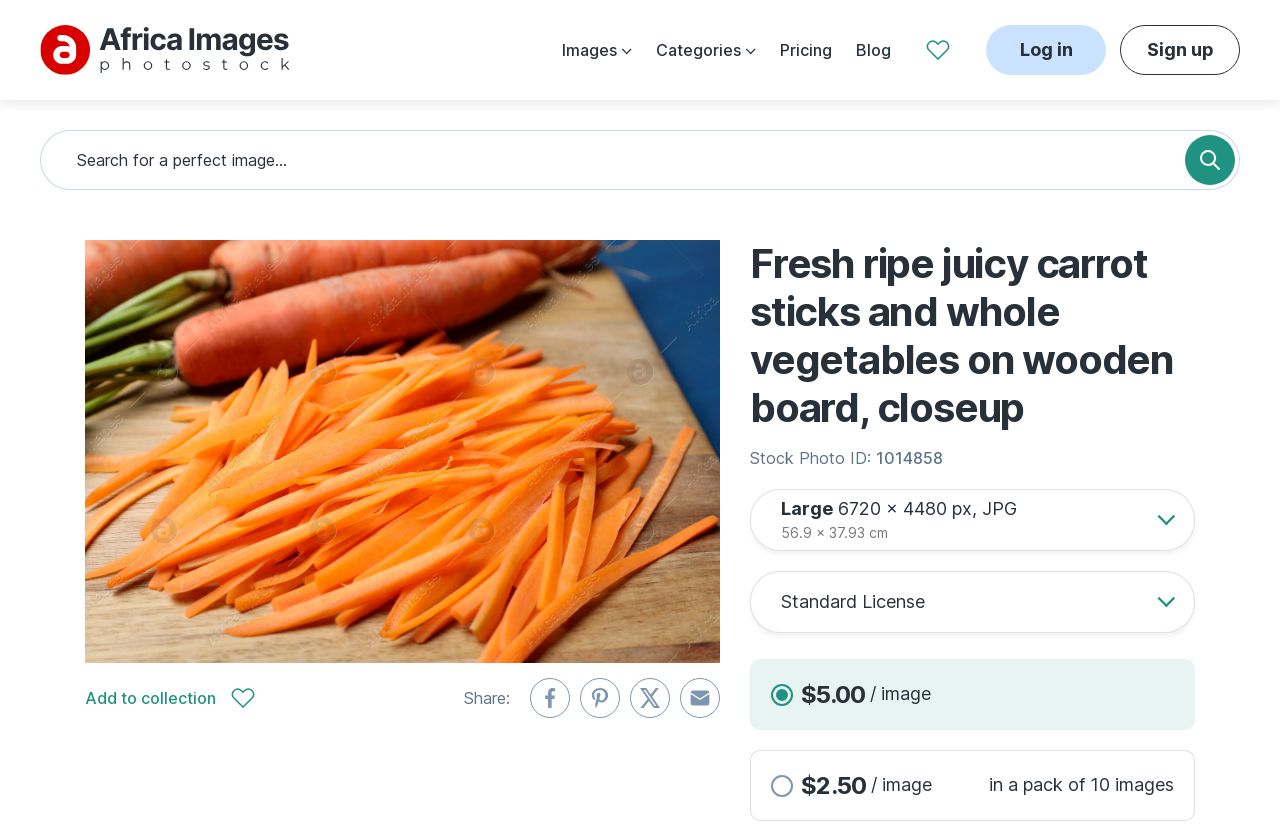Please determine the bounding box coordinates for the element that should be clicked to follow these instructions: "Add the image to a collection".

[0.066, 0.816, 0.199, 0.849]